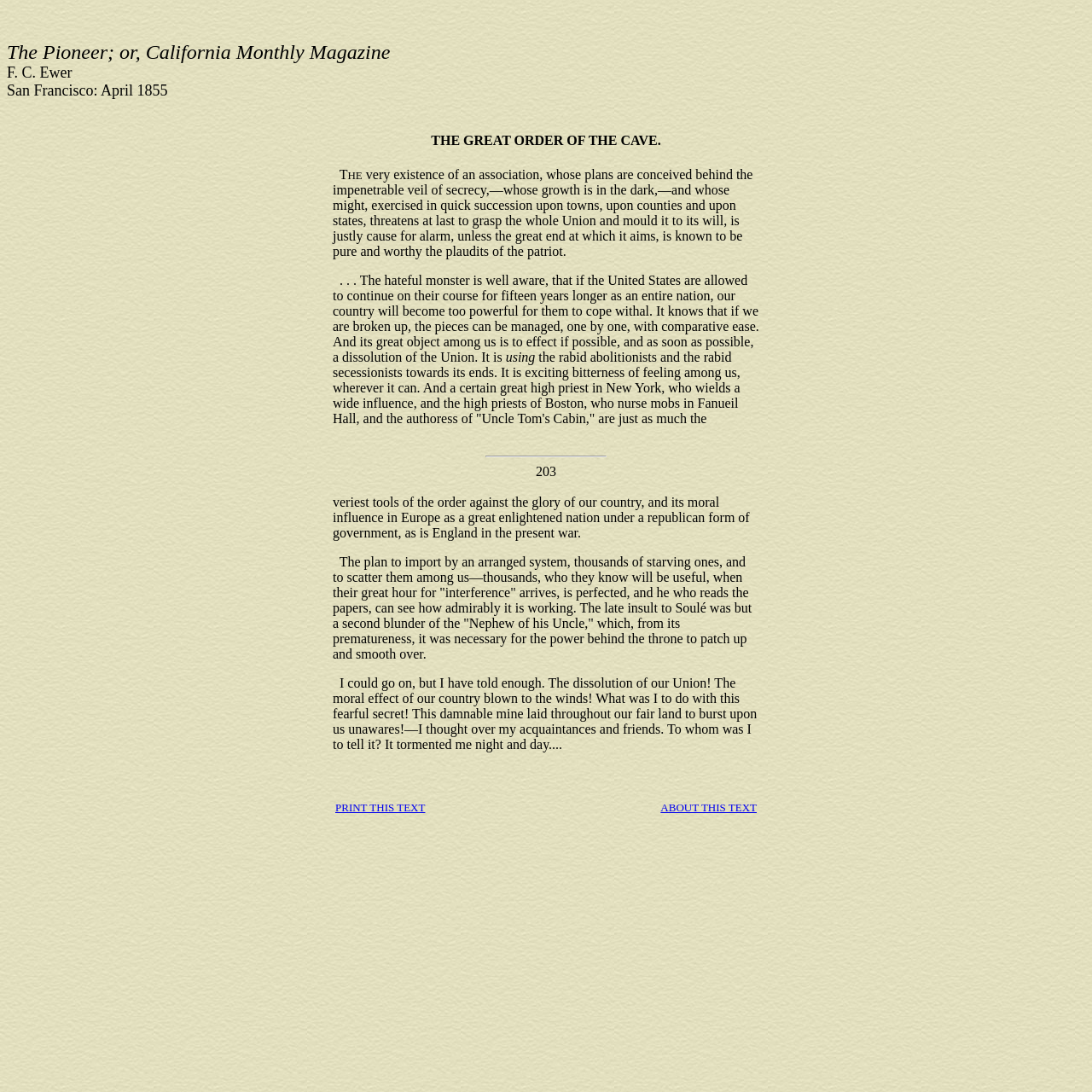Answer the question in a single word or phrase:
What is the title of the magazine?

The Pioneer; or, California Monthly Magazine